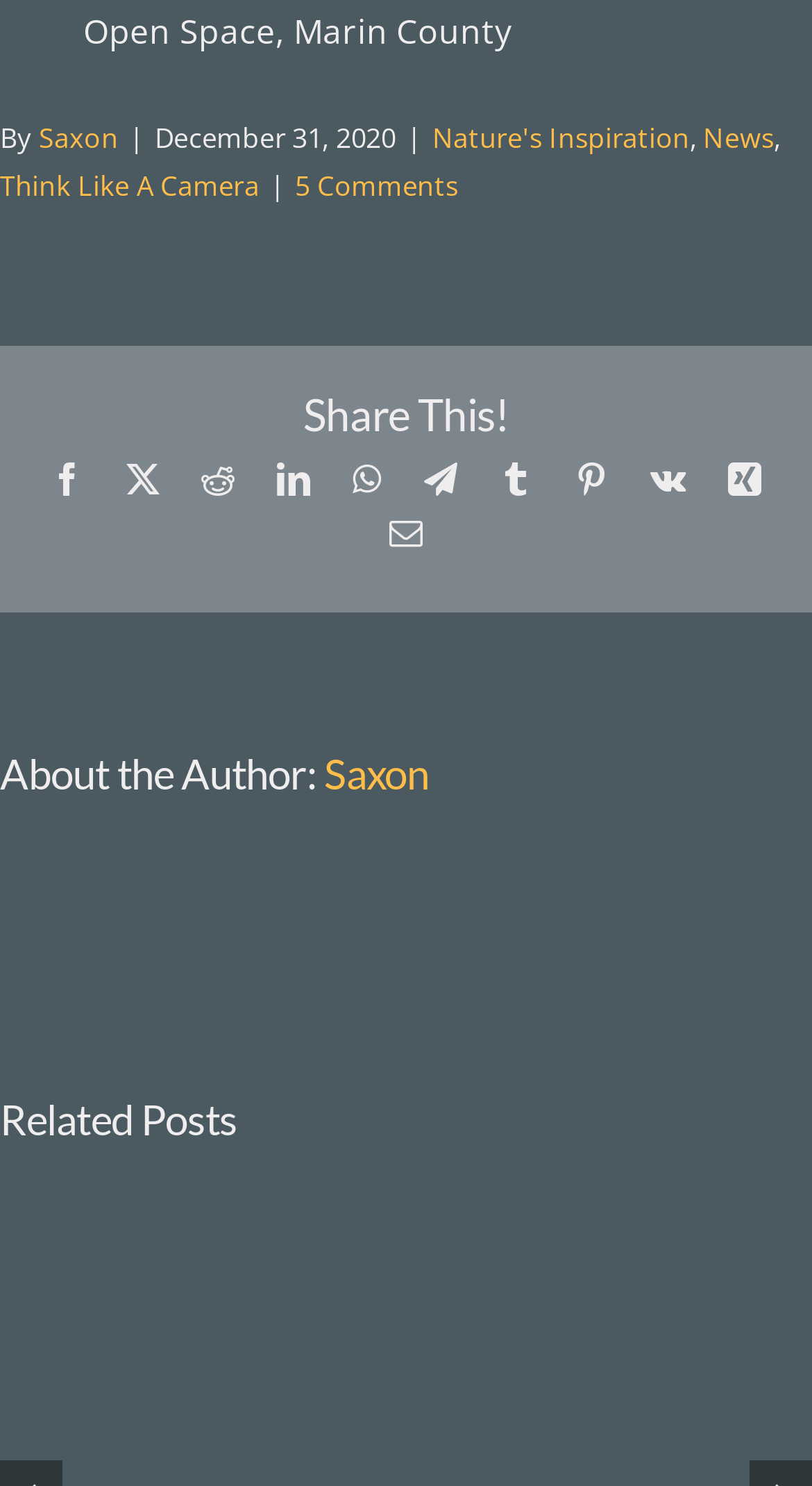What is the title of the related post?
Please utilize the information in the image to give a detailed response to the question.

The title of the related post is 'Cropping a Magnolia Branch', which can be found in the 'Related Posts' section at the bottom of the webpage.